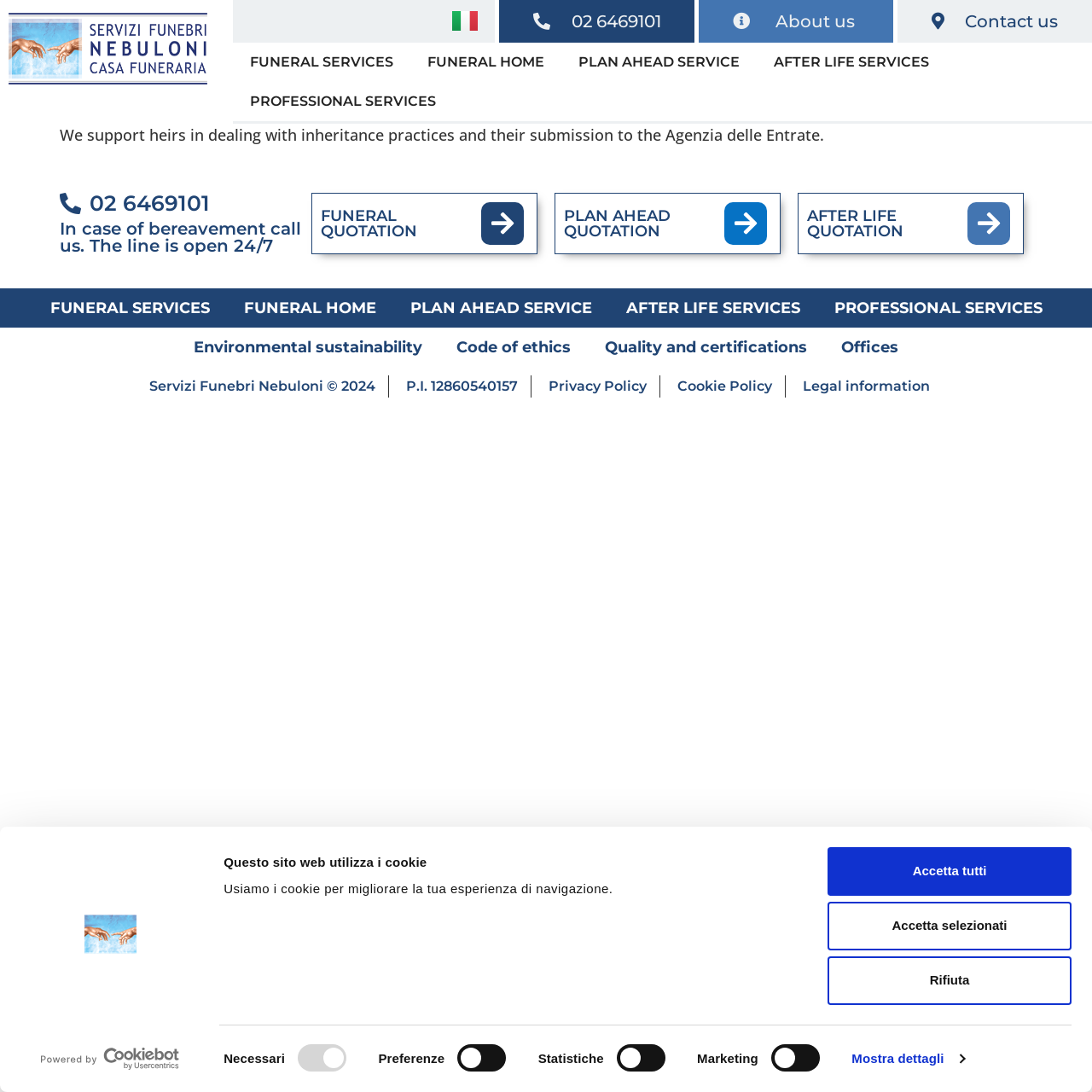Locate the bounding box coordinates of the clickable area to execute the instruction: "Learn about professional services". Provide the coordinates as four float numbers between 0 and 1, represented as [left, top, right, bottom].

[0.213, 0.075, 0.415, 0.111]